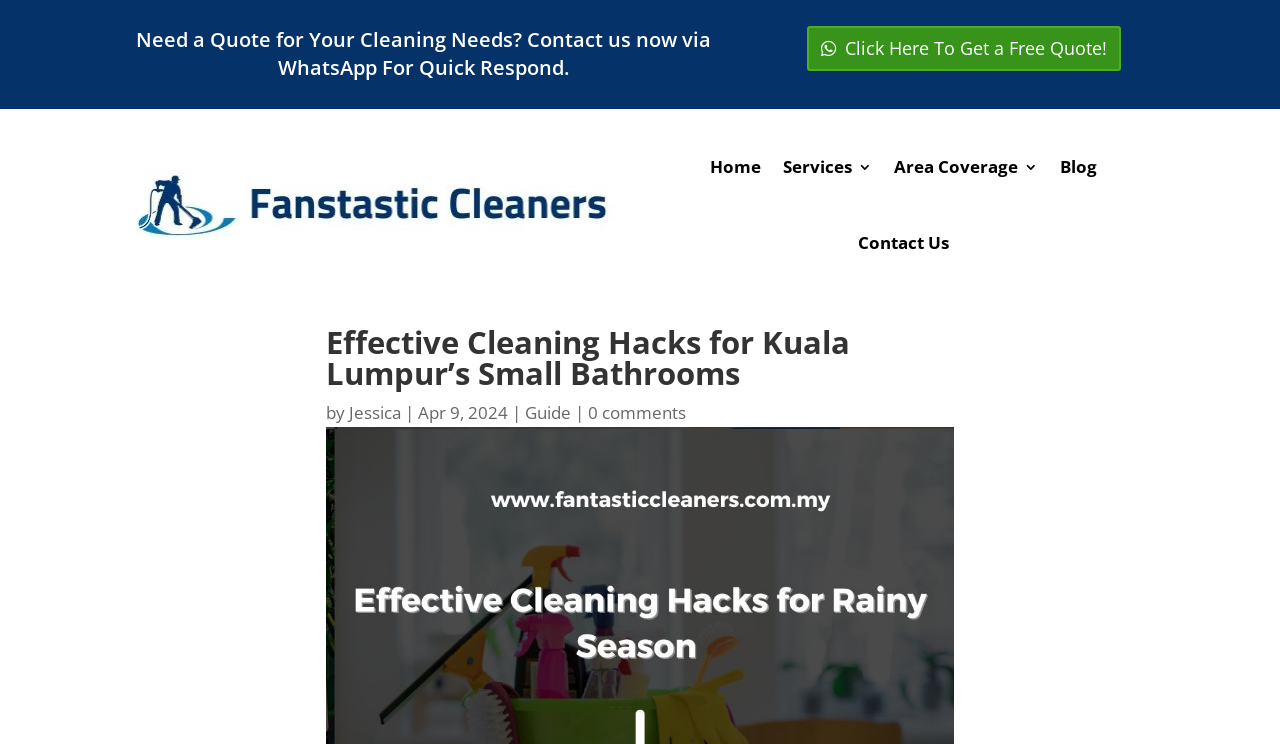Find and specify the bounding box coordinates that correspond to the clickable region for the instruction: "Read the blog".

[0.828, 0.173, 0.857, 0.275]